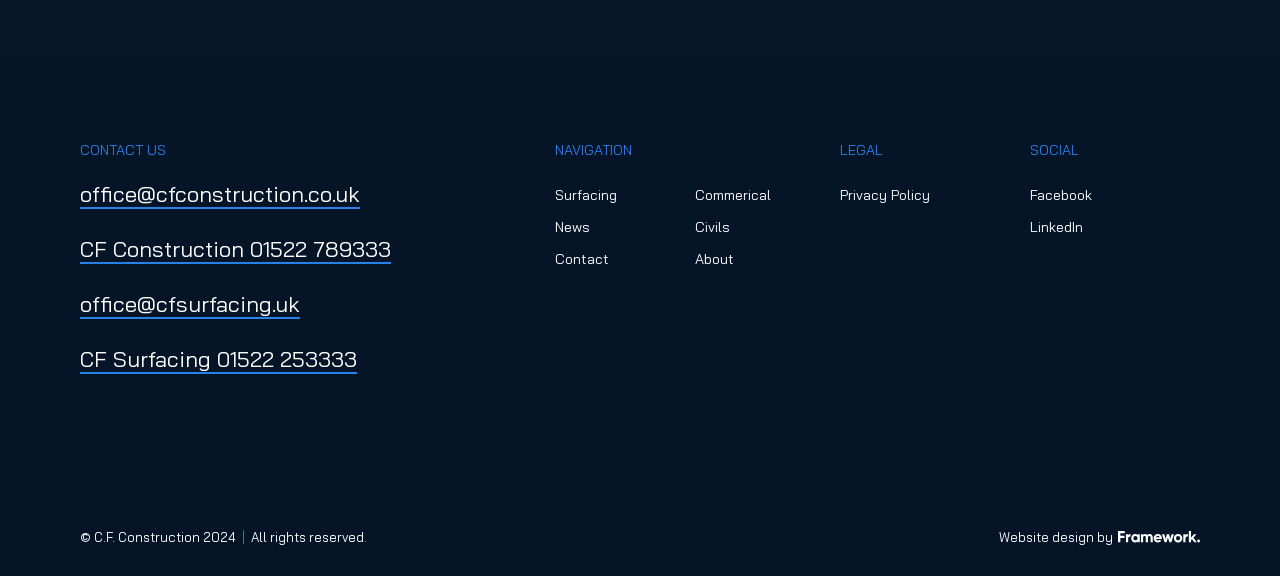What is the last item in the navigation menu?
Using the image, give a concise answer in the form of a single word or short phrase.

About